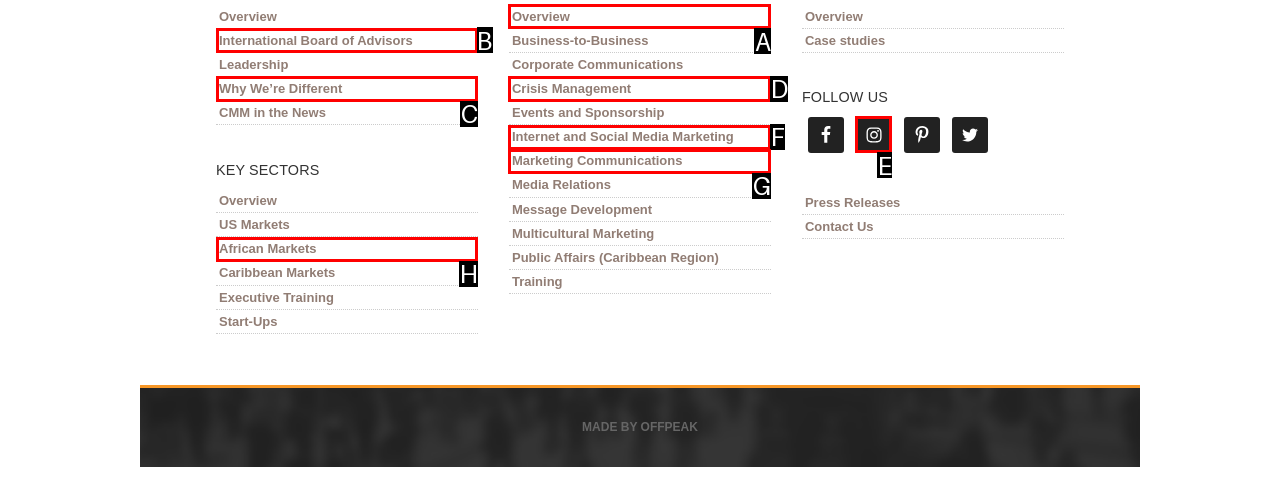Tell me which one HTML element I should click to complete the following instruction: Visit International Board of Advisors
Answer with the option's letter from the given choices directly.

B